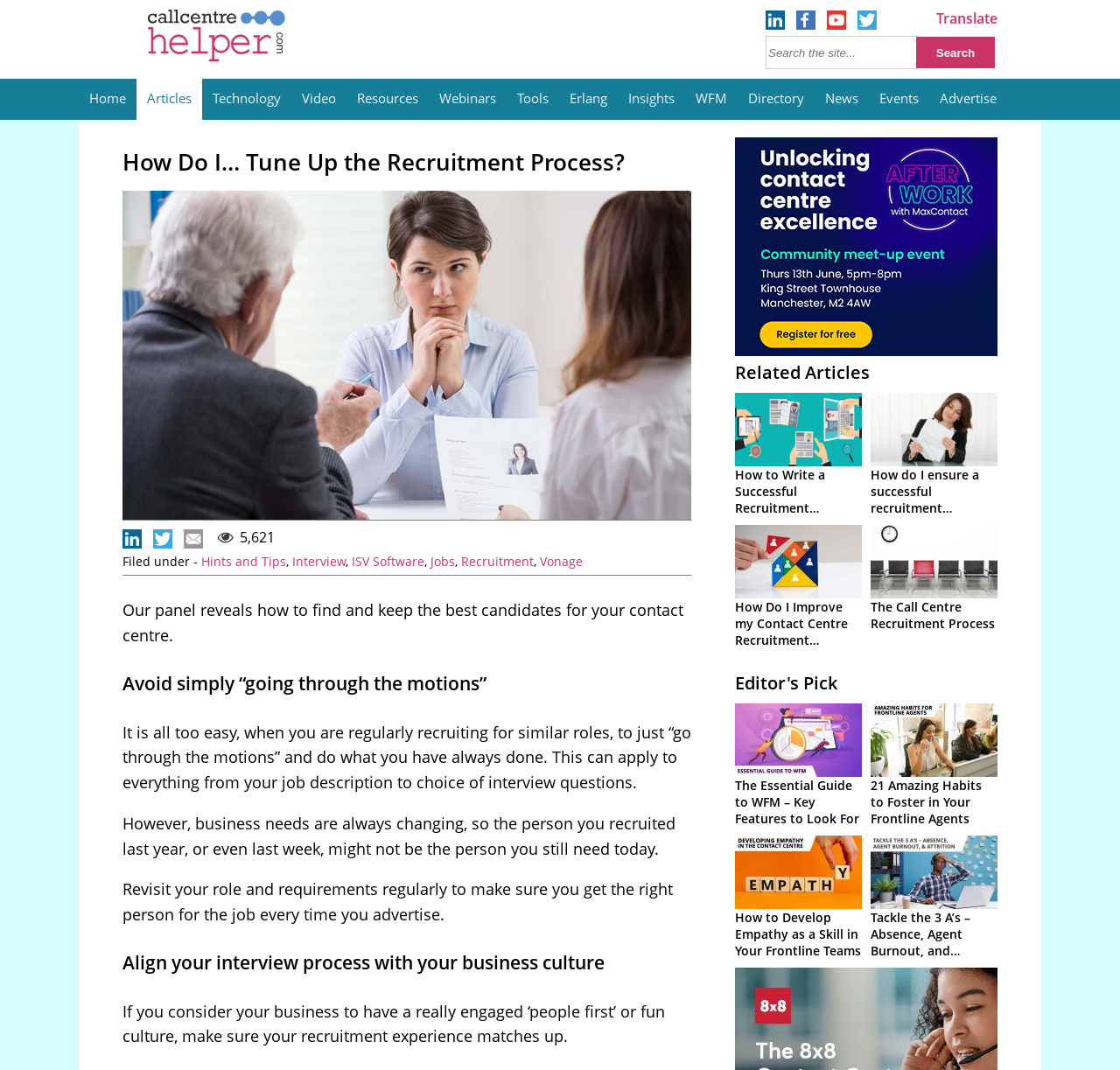Point out the bounding box coordinates of the section to click in order to follow this instruction: "Leave a comment".

None